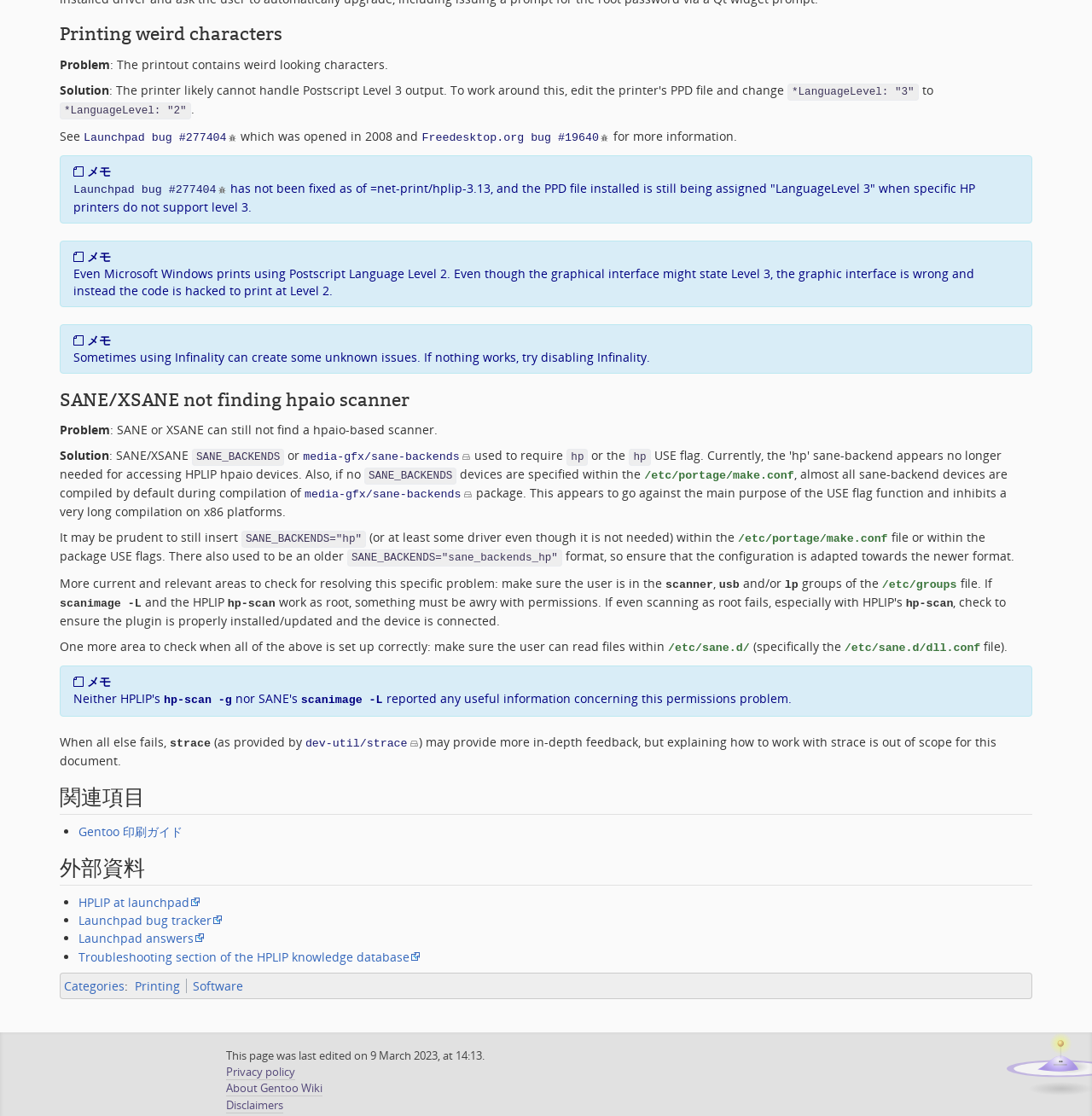What is the problem described in the first section?
Please describe in detail the information shown in the image to answer the question.

The first section of the webpage describes a problem where the printout contains weird looking characters. This problem is related to the LanguageLevel setting.